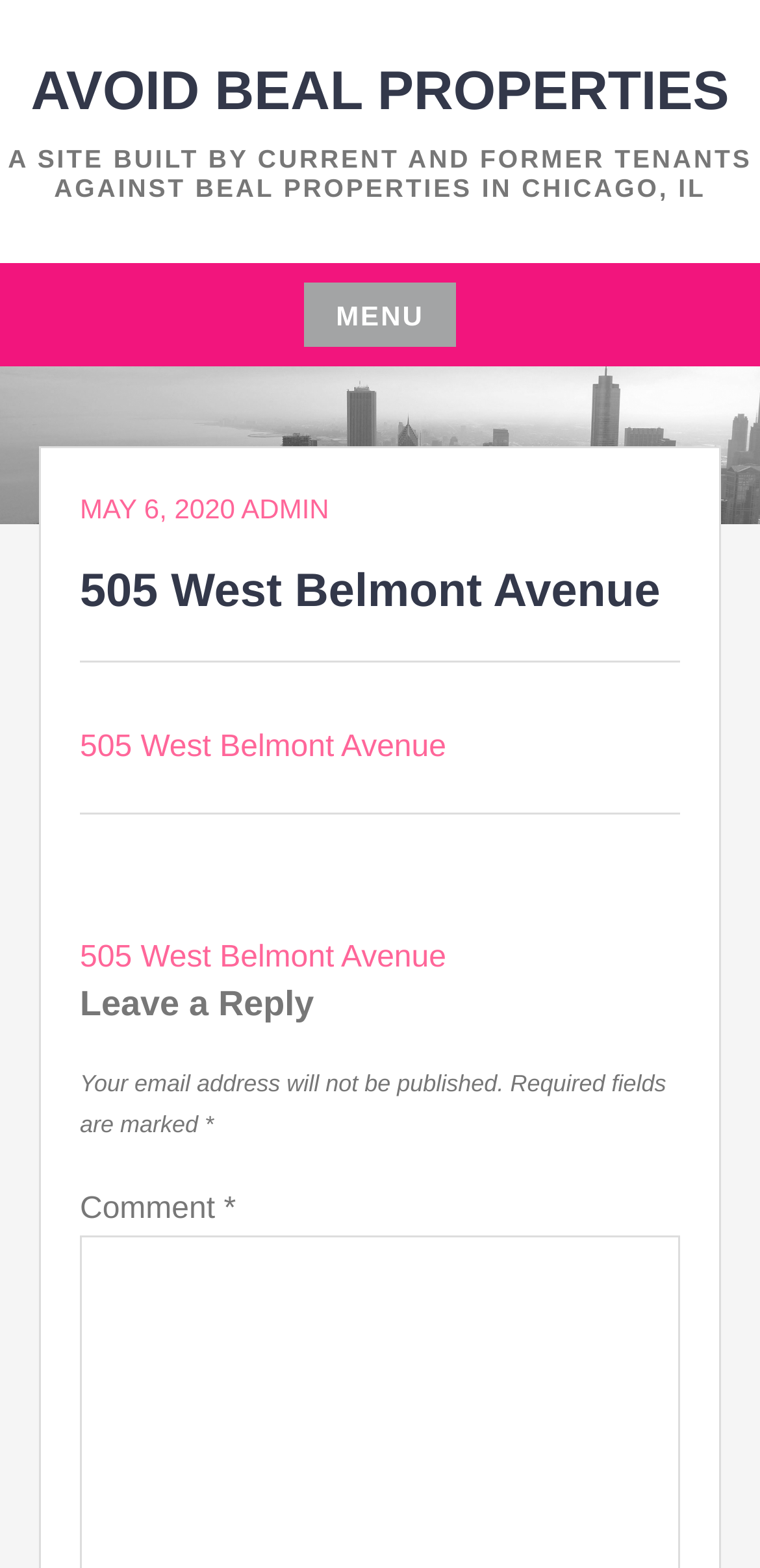What is required to be marked in the comment section?
From the details in the image, answer the question comprehensively.

The required fields in the comment section can be determined by looking at the StaticText element with the text 'Required fields are marked'. This text suggests that certain fields in the comment section are required to be filled in, and are marked as such.